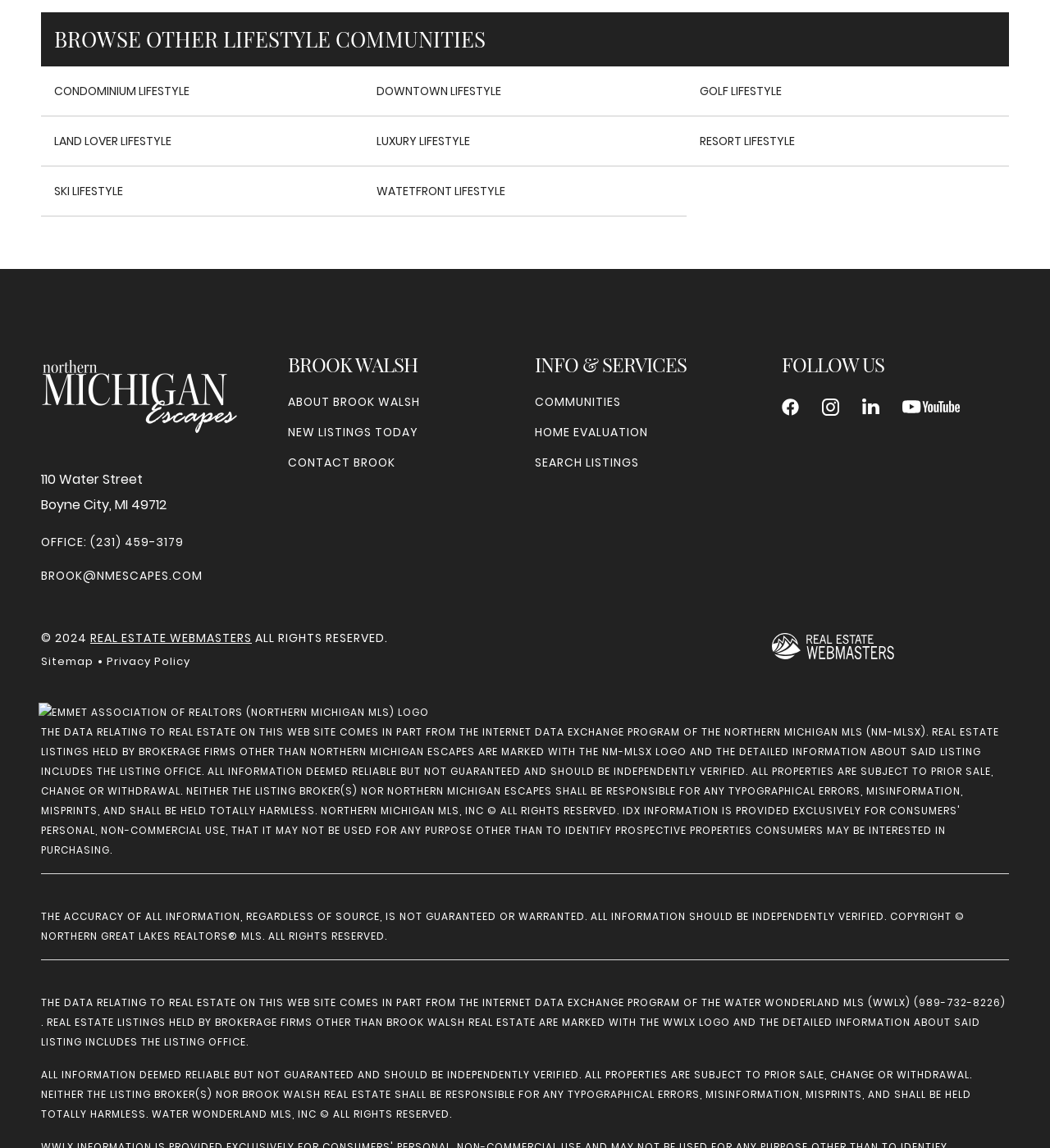Given the following UI element description: "About Brook Walsh", find the bounding box coordinates in the webpage screenshot.

[0.274, 0.343, 0.4, 0.358]